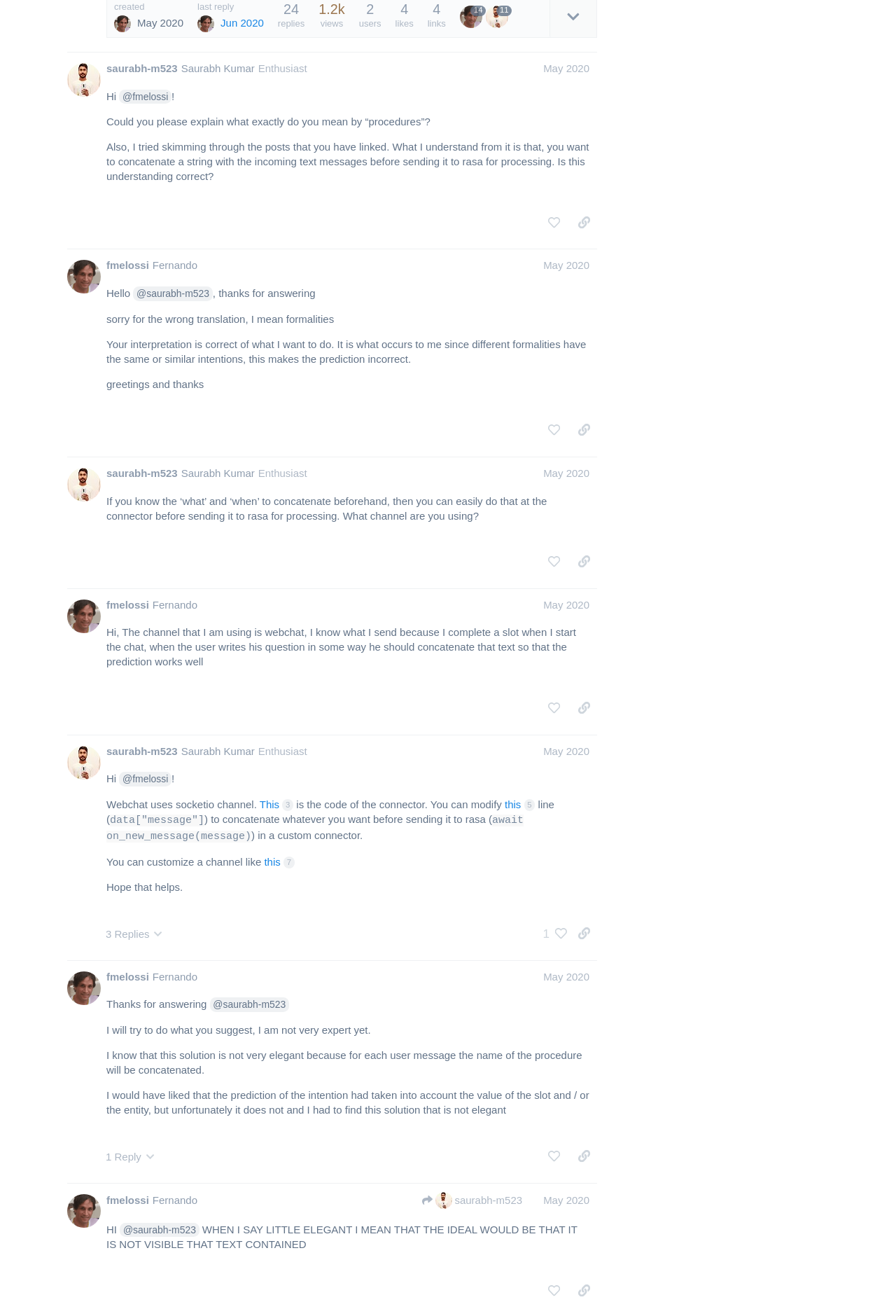Who replied last in this discussion?
Using the information from the image, answer the question thoroughly.

I looked at the last post in the discussion, which is labeled 'post #6 by @saurabh-m523', and found that the user 'saurabh-m523' replied last in this discussion.